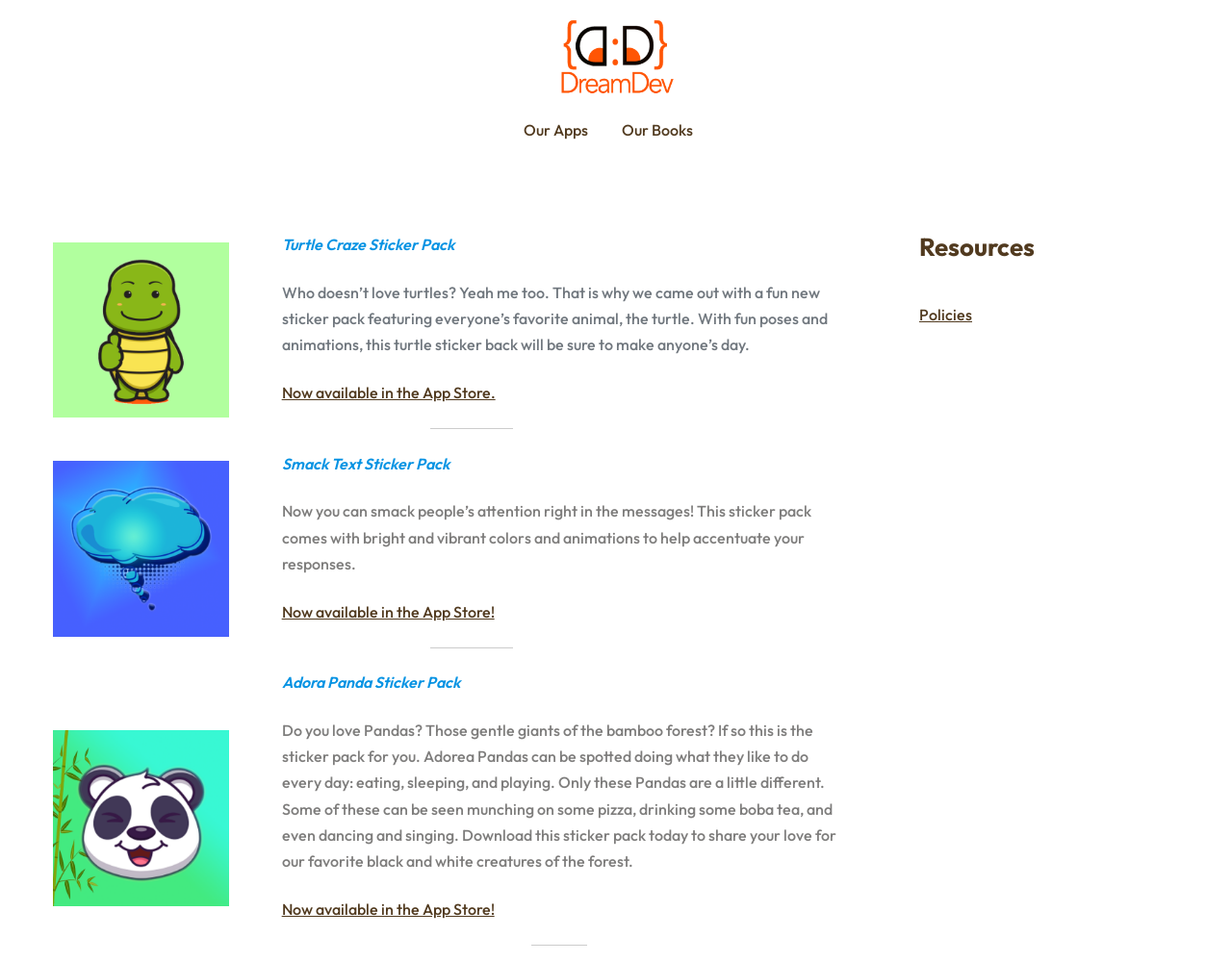Using the information from the screenshot, answer the following question thoroughly:
Where can the sticker packs be downloaded from?

The sticker packs can be downloaded from the App Store, as mentioned in the links 'Now available in the App Store' which are present below each sticker pack's description.